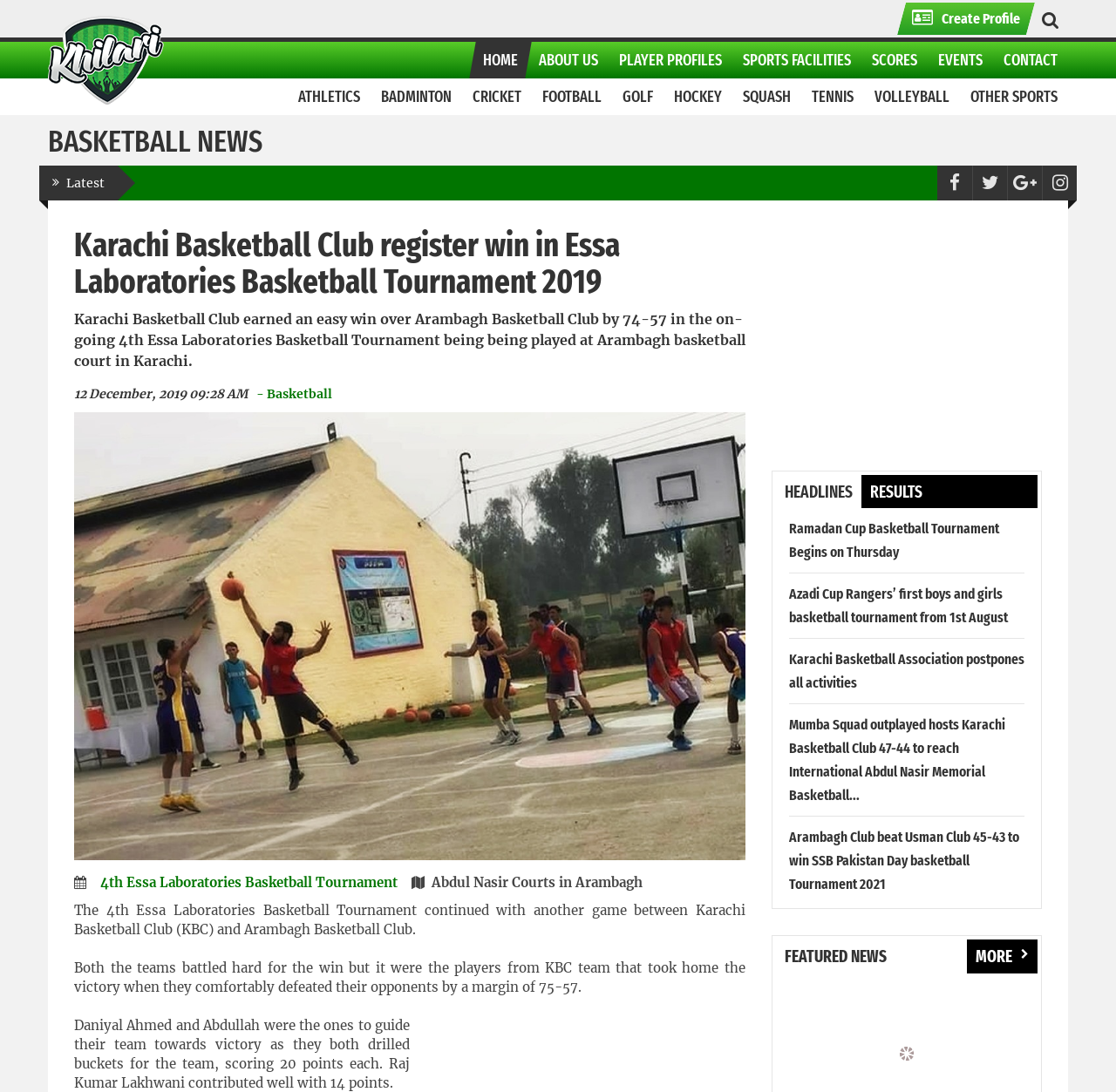Identify the bounding box coordinates of the element to click to follow this instruction: 'View Basketball News'. Ensure the coordinates are four float values between 0 and 1, provided as [left, top, right, bottom].

[0.043, 0.113, 0.957, 0.145]